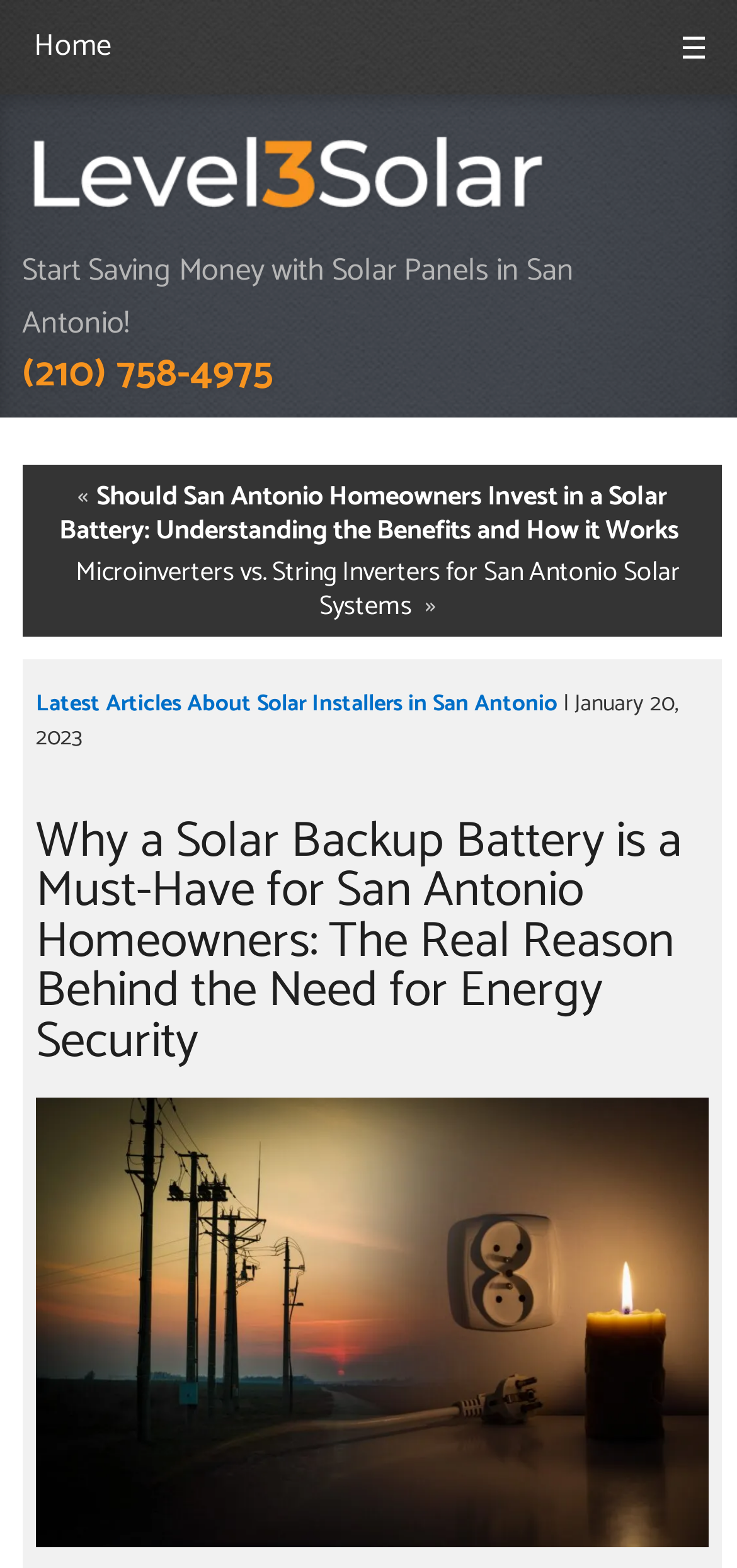Provide the bounding box coordinates for the UI element that is described by this text: "alt="Level 3 Solar"". The coordinates should be in the form of four float numbers between 0 and 1: [left, top, right, bottom].

[0.03, 0.119, 0.751, 0.152]